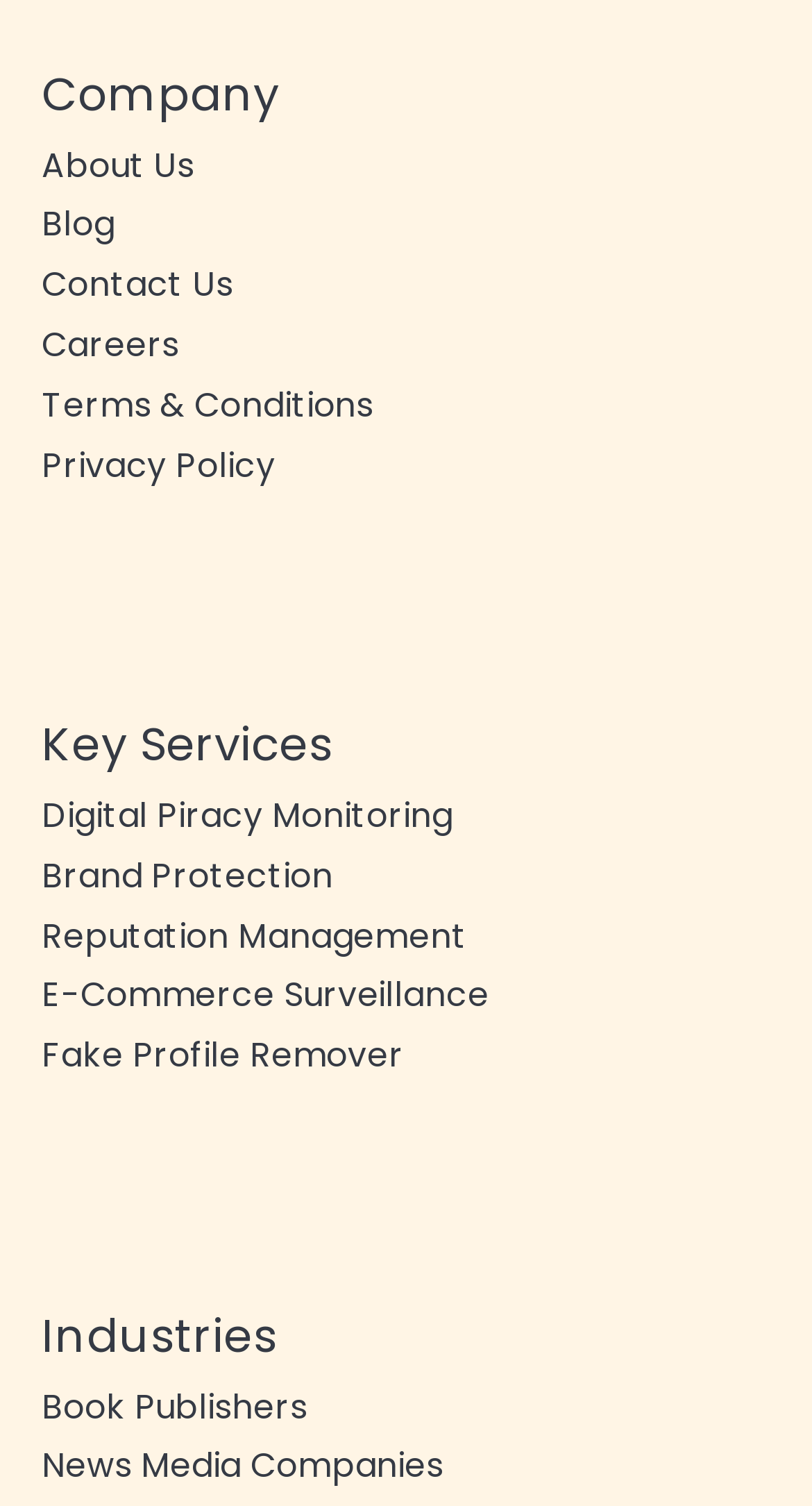Please identify the bounding box coordinates of where to click in order to follow the instruction: "Read the Terms & Conditions".

[0.051, 0.253, 0.46, 0.285]